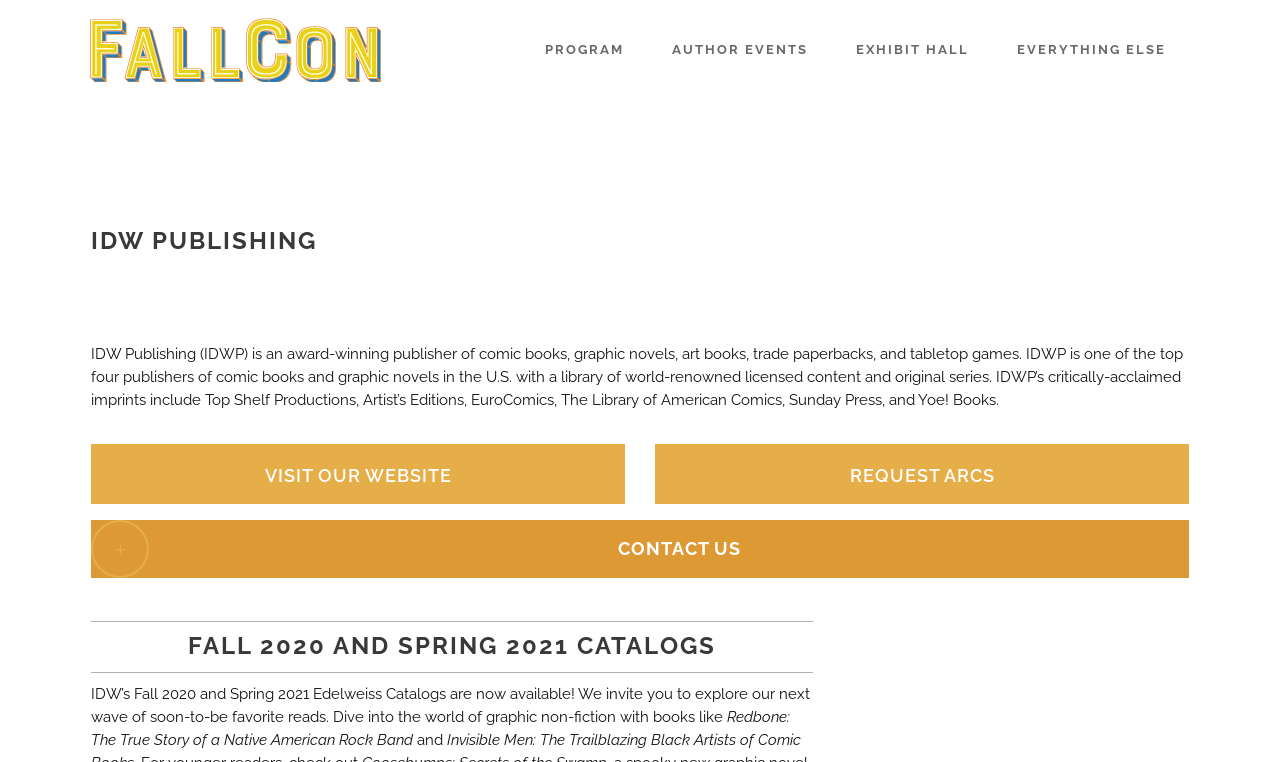What is the purpose of the 'REQUEST ARCS' link?
Look at the image and respond with a single word or a short phrase.

Requesting ARCs